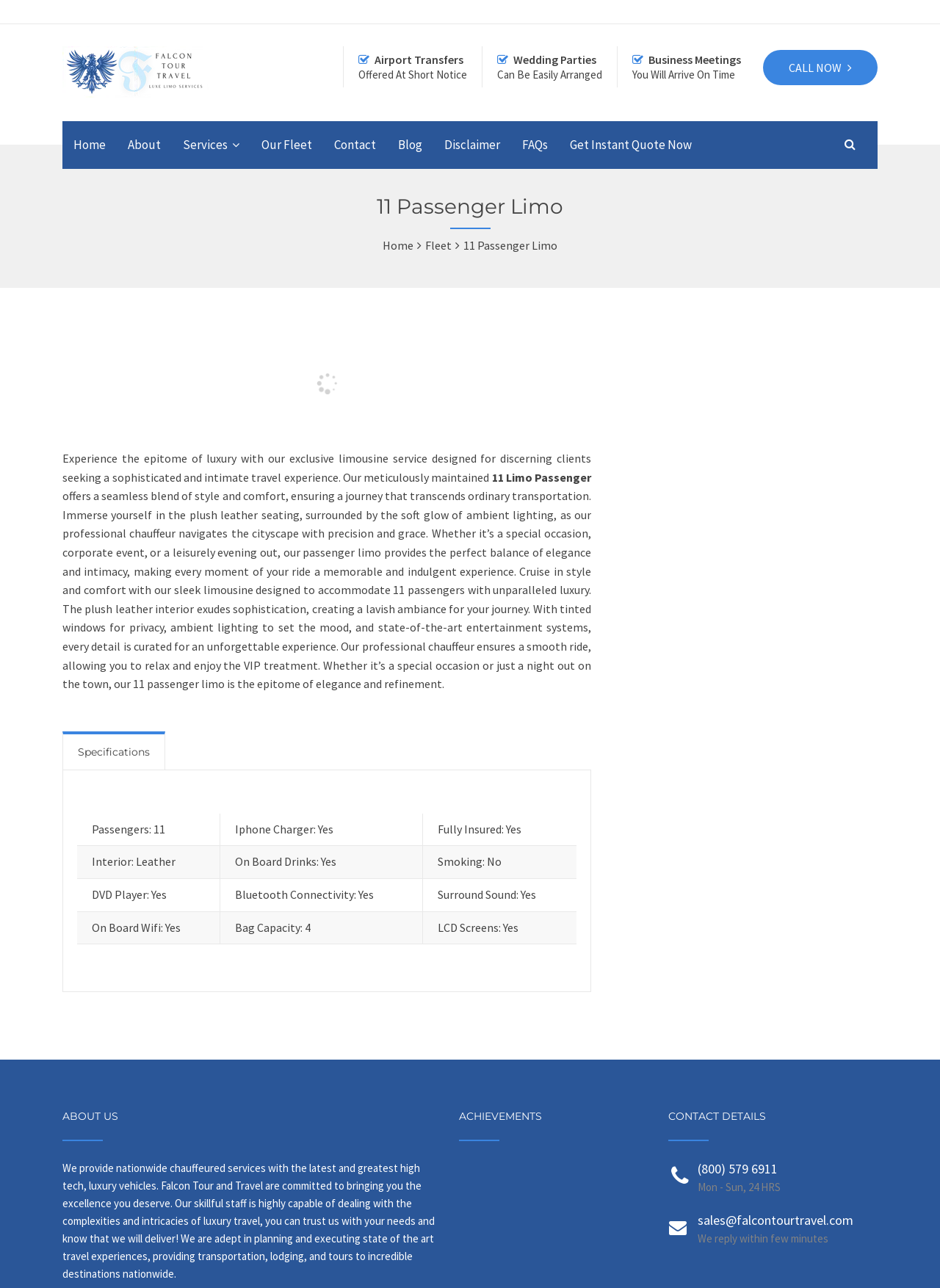Select the bounding box coordinates of the element I need to click to carry out the following instruction: "Click Contact".

[0.344, 0.094, 0.412, 0.131]